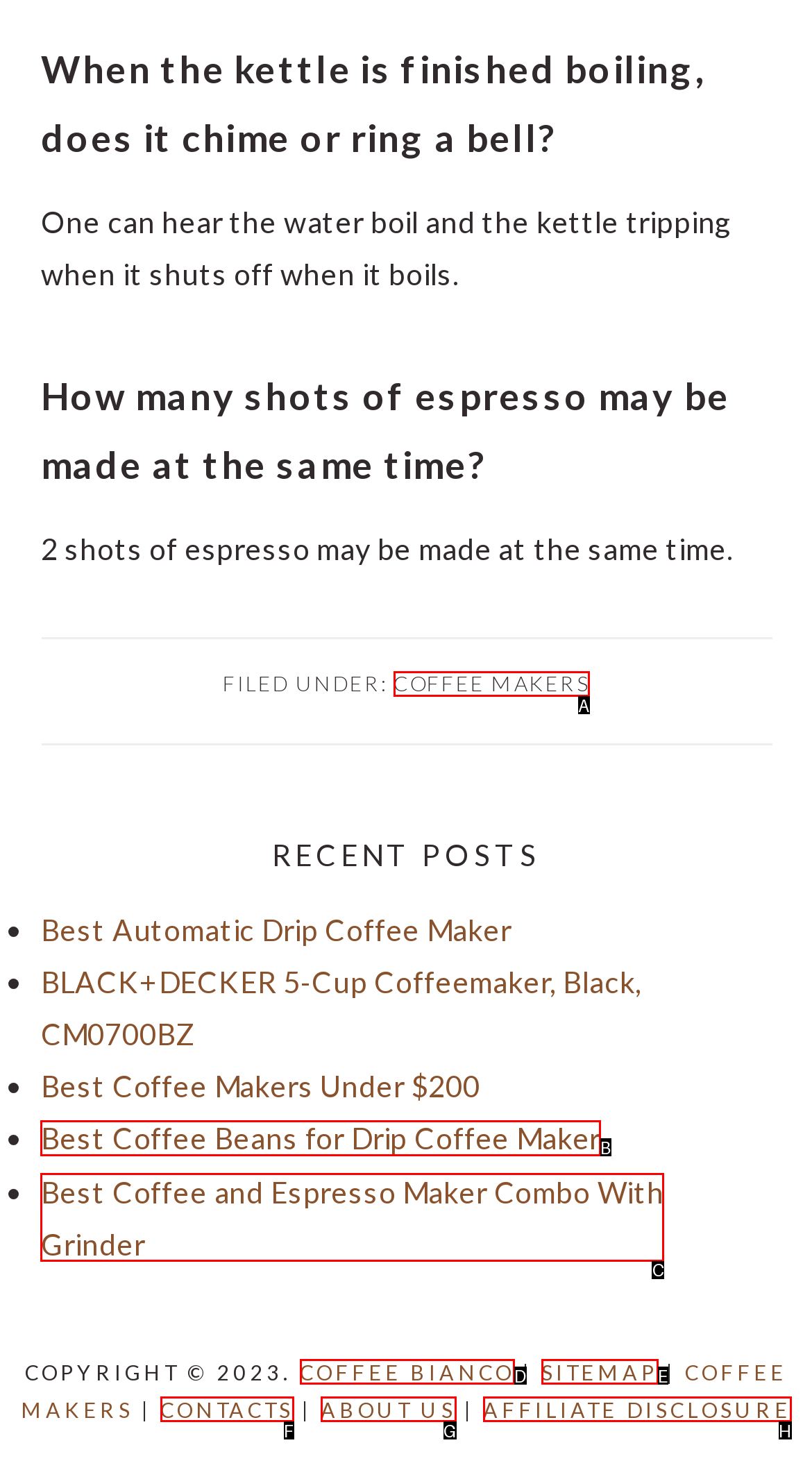Determine the letter of the UI element I should click on to complete the task: Click on 'COFFEE MAKERS' from the provided choices in the screenshot.

A